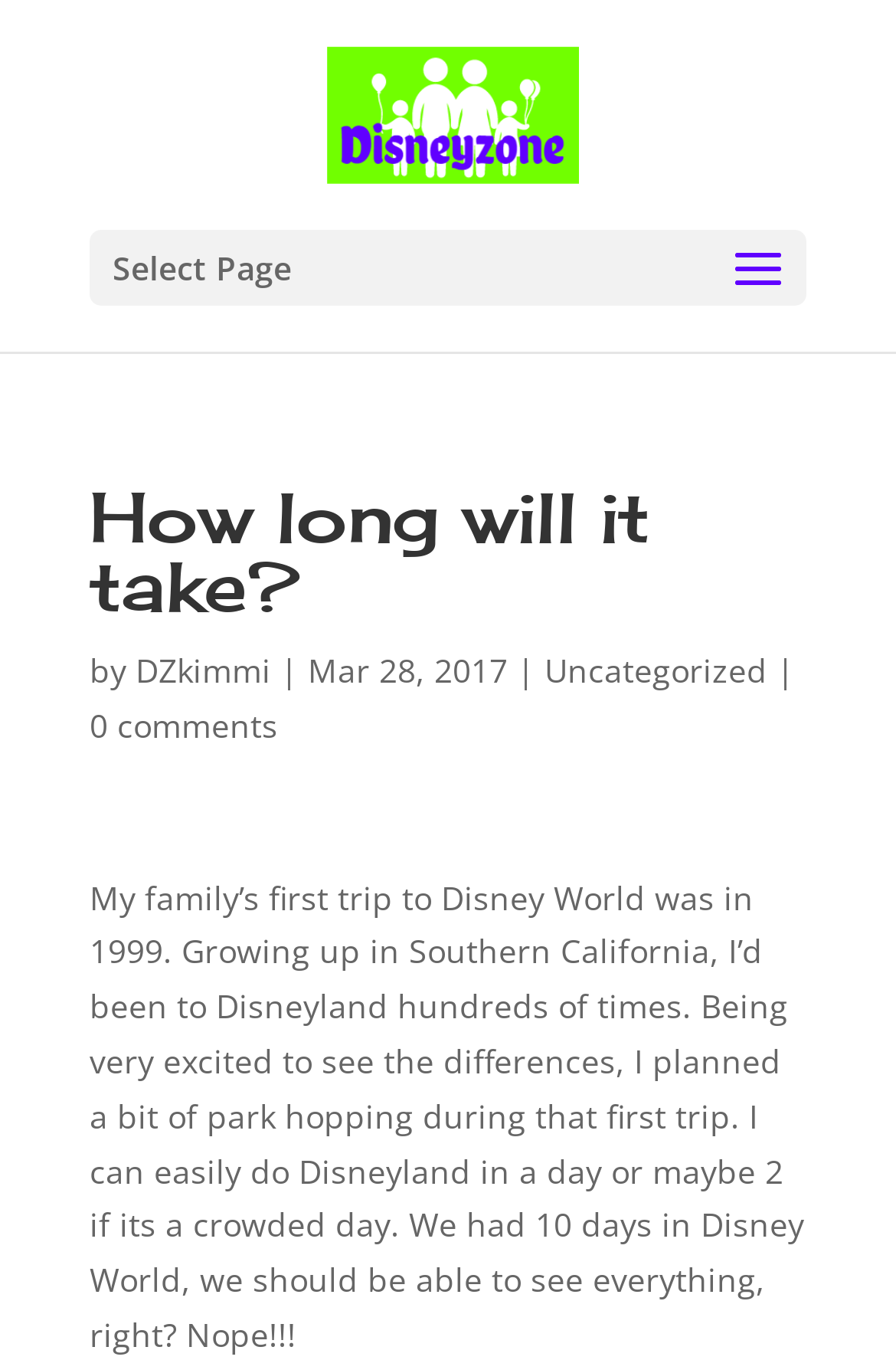Generate a thorough description of the webpage.

The webpage appears to be a blog post titled "How long will it take?" on the Disneyzone website. At the top, there is a link to the Disneyzone website, accompanied by a Disneyzone logo image. Below this, there is a static text element labeled "Select Page".

The main content of the page is headed by a title "How long will it take?" which spans almost the entire width of the page. Below the title, there is a byline that reads "by DZkimmi" with a date "Mar 28, 2017" to the right. Further to the right, there is a link to the category "Uncategorized". 

Below the byline, there is a link to "0 comments" indicating that there are no comments on the post. The main body of the blog post is a lengthy paragraph of text that occupies most of the page. The text describes the author's first trip to Disney World, their experience with Disneyland, and their initial misconception about being able to see everything in Disney World within 10 days.